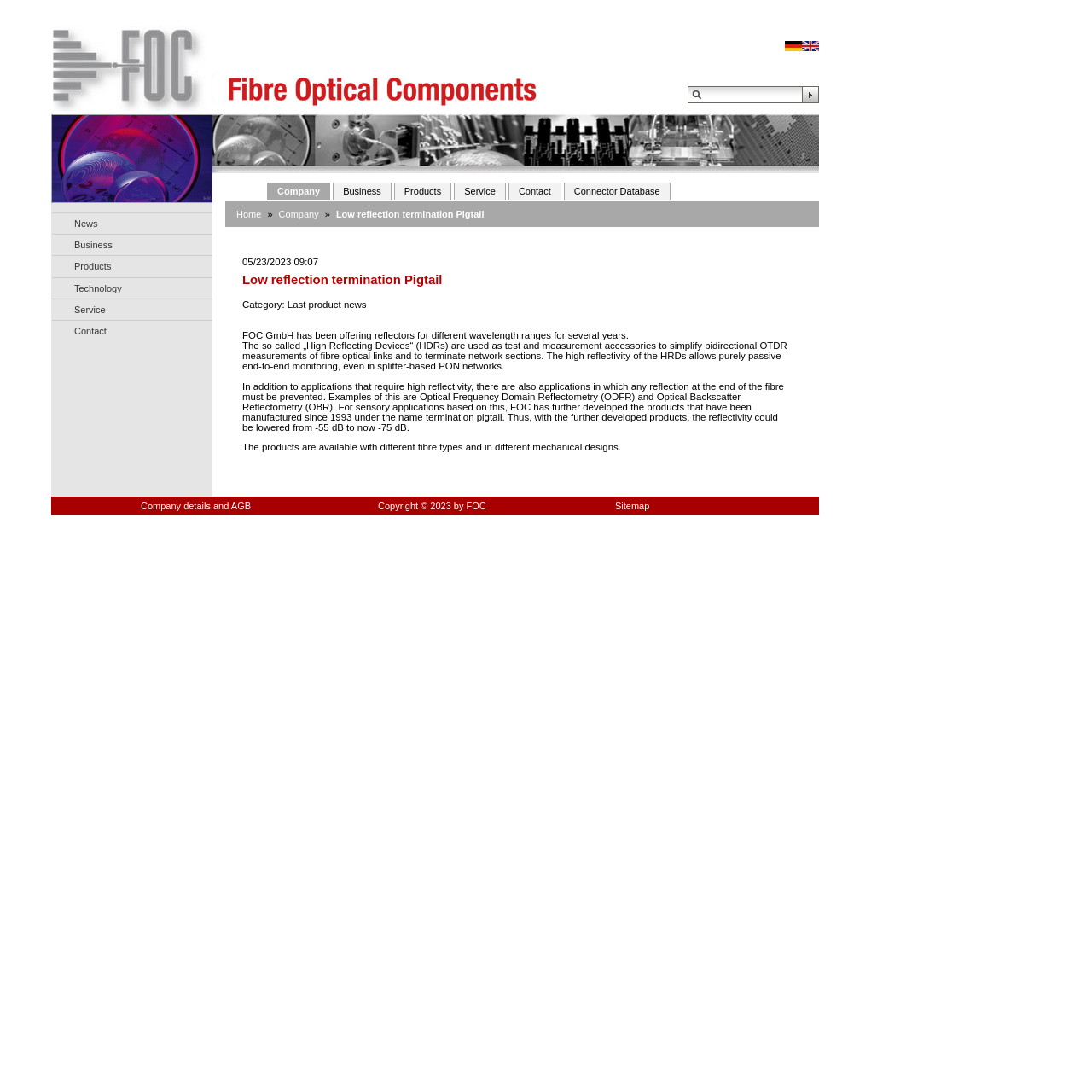Find the bounding box coordinates for the element that must be clicked to complete the instruction: "Go to the NEXT PROJECT CIC Capital". The coordinates should be four float numbers between 0 and 1, indicated as [left, top, right, bottom].

None